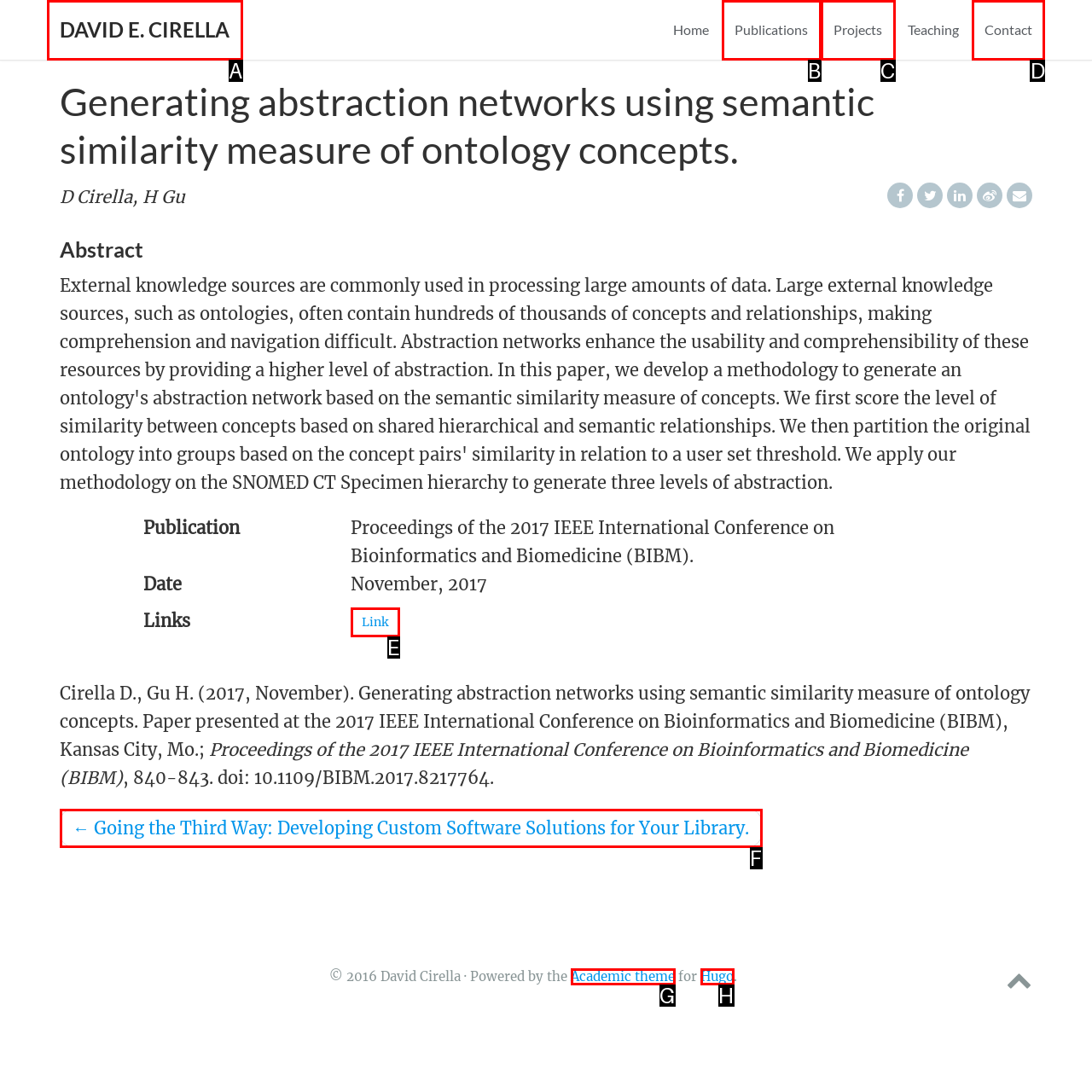Select the appropriate HTML element to click for the following task: Visit the 'Contact' page
Answer with the letter of the selected option from the given choices directly.

D